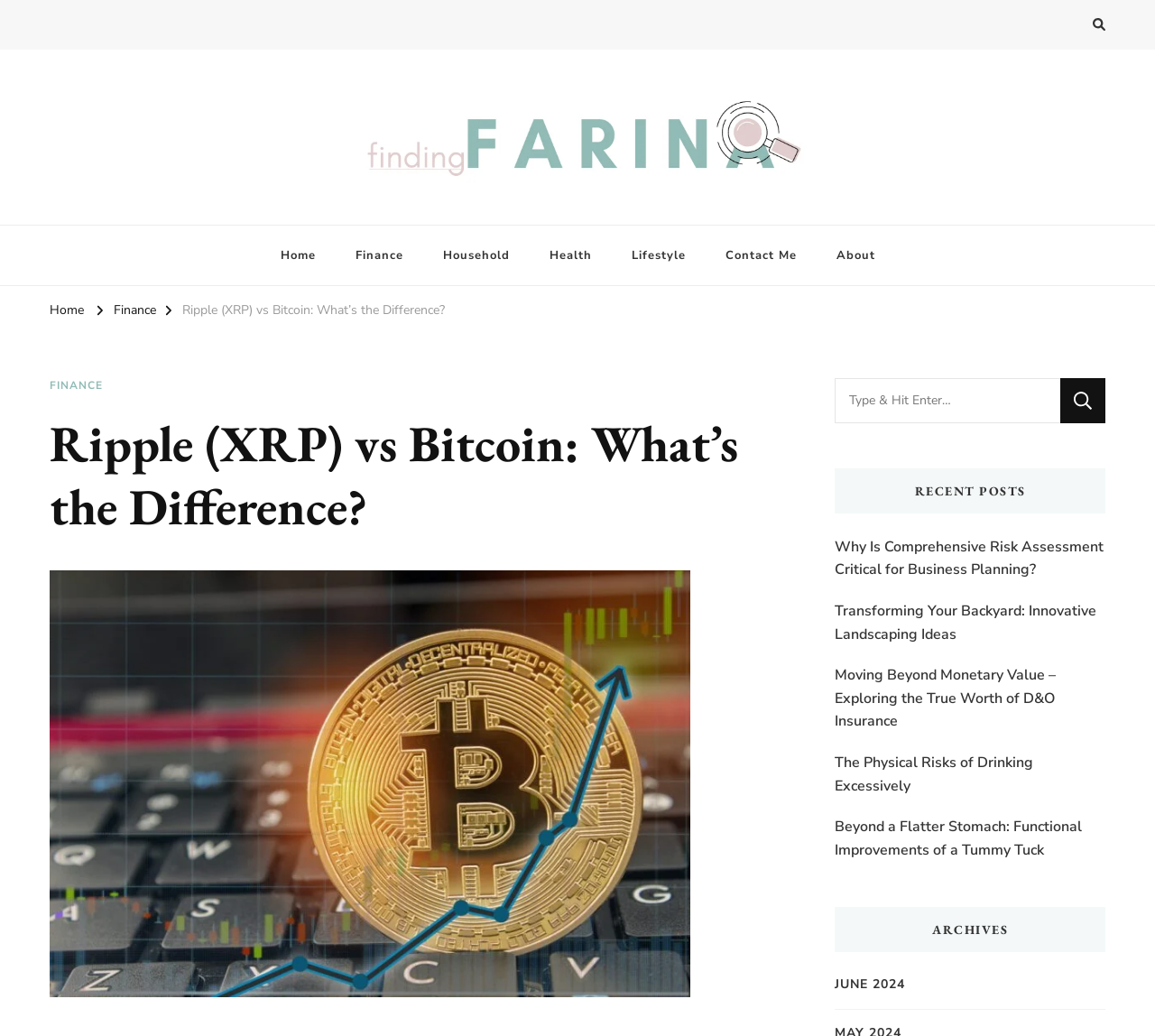What is the name of the website?
Could you please answer the question thoroughly and with as much detail as possible?

The name of the website can be found in the top-left corner of the webpage, where it says 'Finding Farina' in the logo and also as a link.